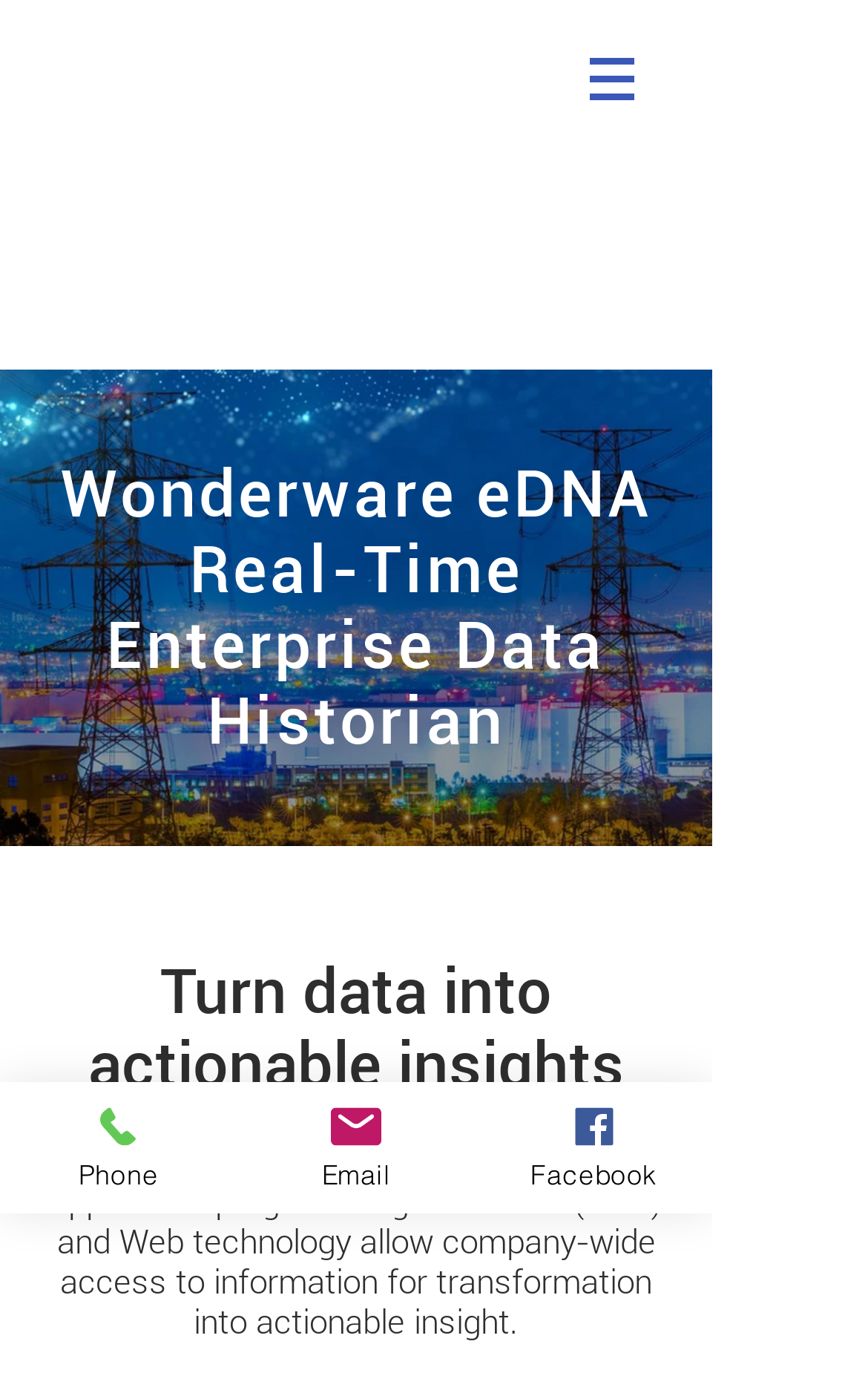Use a single word or phrase to answer the question:
How many social media links are present?

1